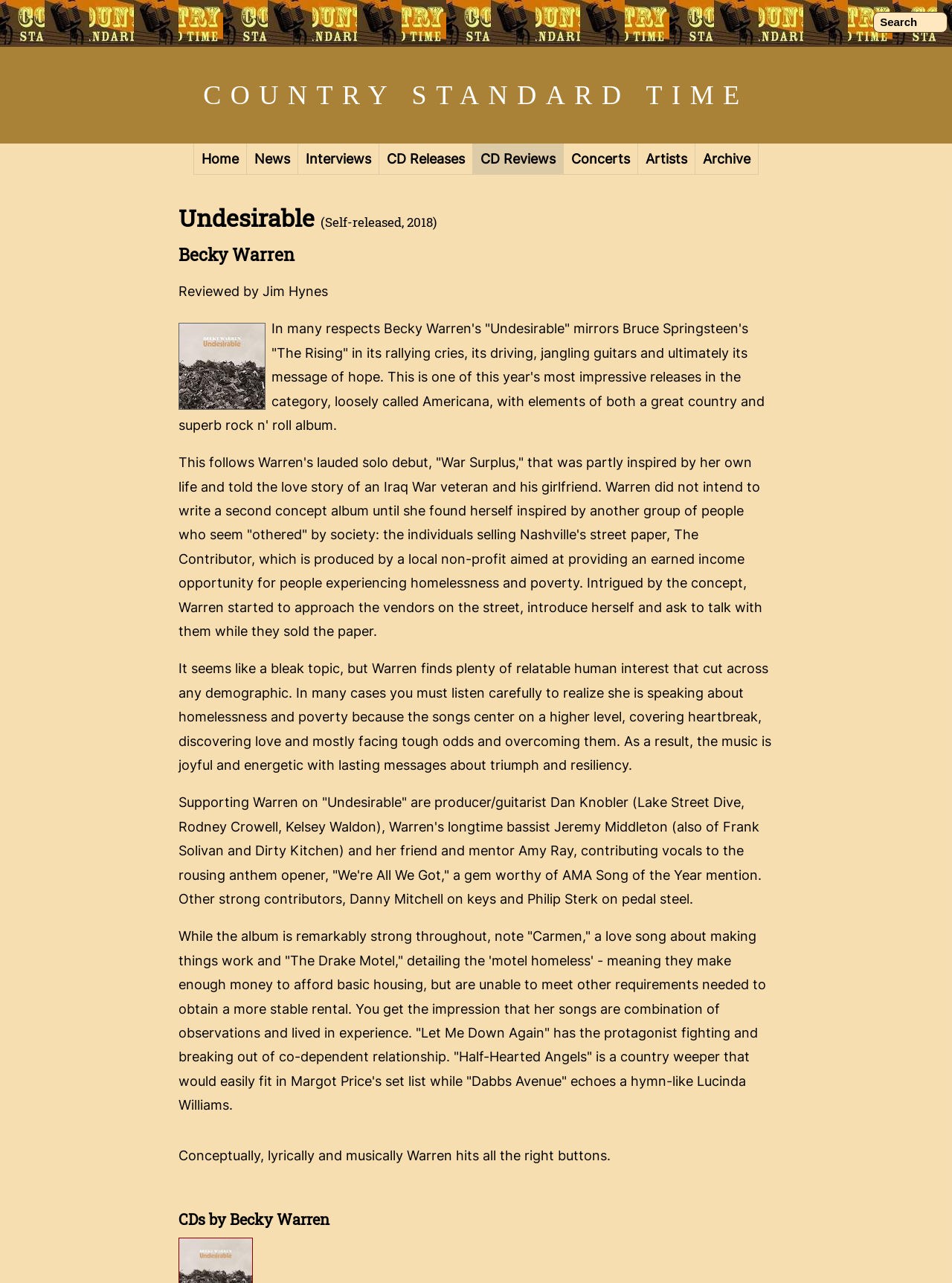Provide a comprehensive description of the webpage.

The webpage is about Becky Warren's album "Undesirable" and features a review of the album. At the top, there is a search bar with a "Search" label. Below the search bar, there are several links to different sections of the website, including "Home", "News", "Interviews", "CD Releases", "CD Reviews", "Concerts", "Artists", and "Archive". 

The main content of the webpage is a review of Becky Warren's album "Undesirable". The review is divided into several paragraphs, with headings that include the album title and the artist's name. The review discusses the album's themes, lyrics, and music, comparing it to Bruce Springsteen's "The Rising" and praising its message of hope. The reviewer also discusses the inspiration behind the album, which was sparked by Warren's interactions with vendors selling a street paper in Nashville.

The review also mentions the album's producers and contributors, including Dan Knobler, Jeremy Middleton, and Amy Ray. It highlights several standout tracks, including "We're All We Got", "Carmen", "The Drake Motel", "Let Me Down Again", "Half-Hearted Angels", and "Dabbs Avenue". The review concludes by praising the album's conceptual, lyrical, and musical cohesion.

At the bottom of the webpage, there is a heading that reads "CDs by Becky Warren", suggesting that the webpage may also feature information about Warren's other albums.